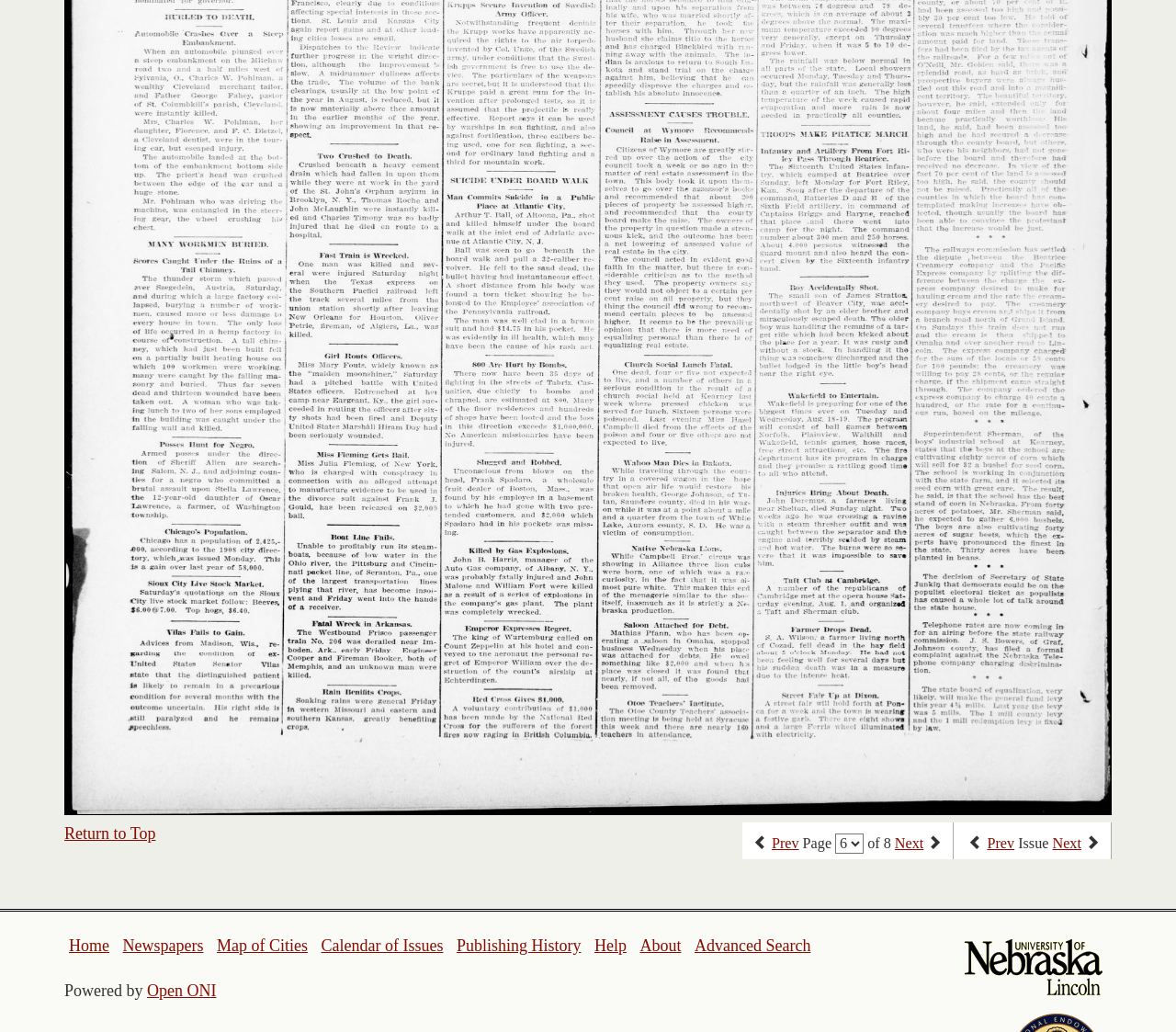Can you show the bounding box coordinates of the region to click on to complete the task described in the instruction: "Select an option from the dropdown"?

[0.71, 0.807, 0.734, 0.827]